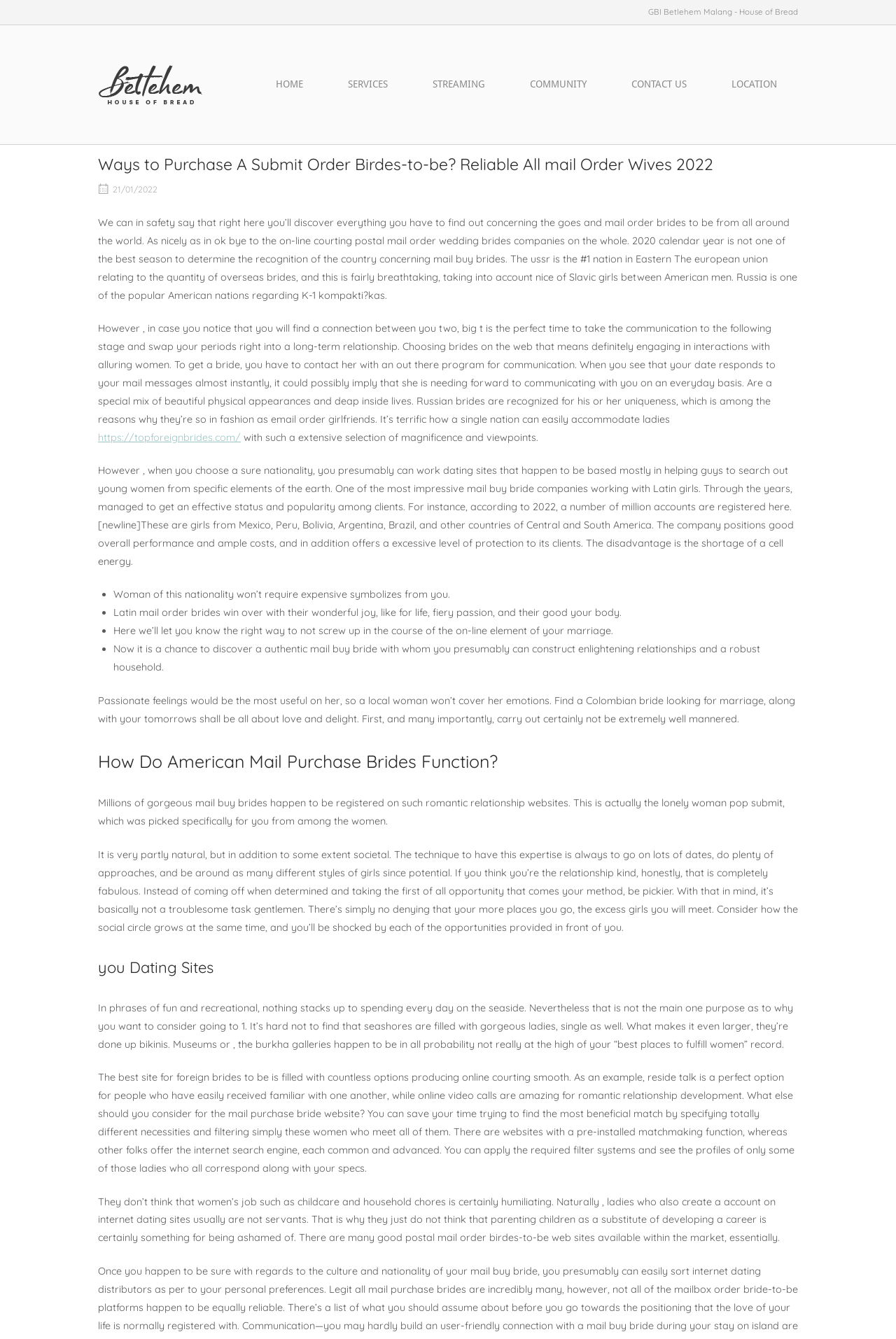What is the name of the organization?
Kindly offer a detailed explanation using the data available in the image.

The name of the organization can be found in the top-left corner of the webpage, which is 'GBI Betlehem Malang - House of Bread'. This is likely the name of the organization or website that is providing information about mail order brides.